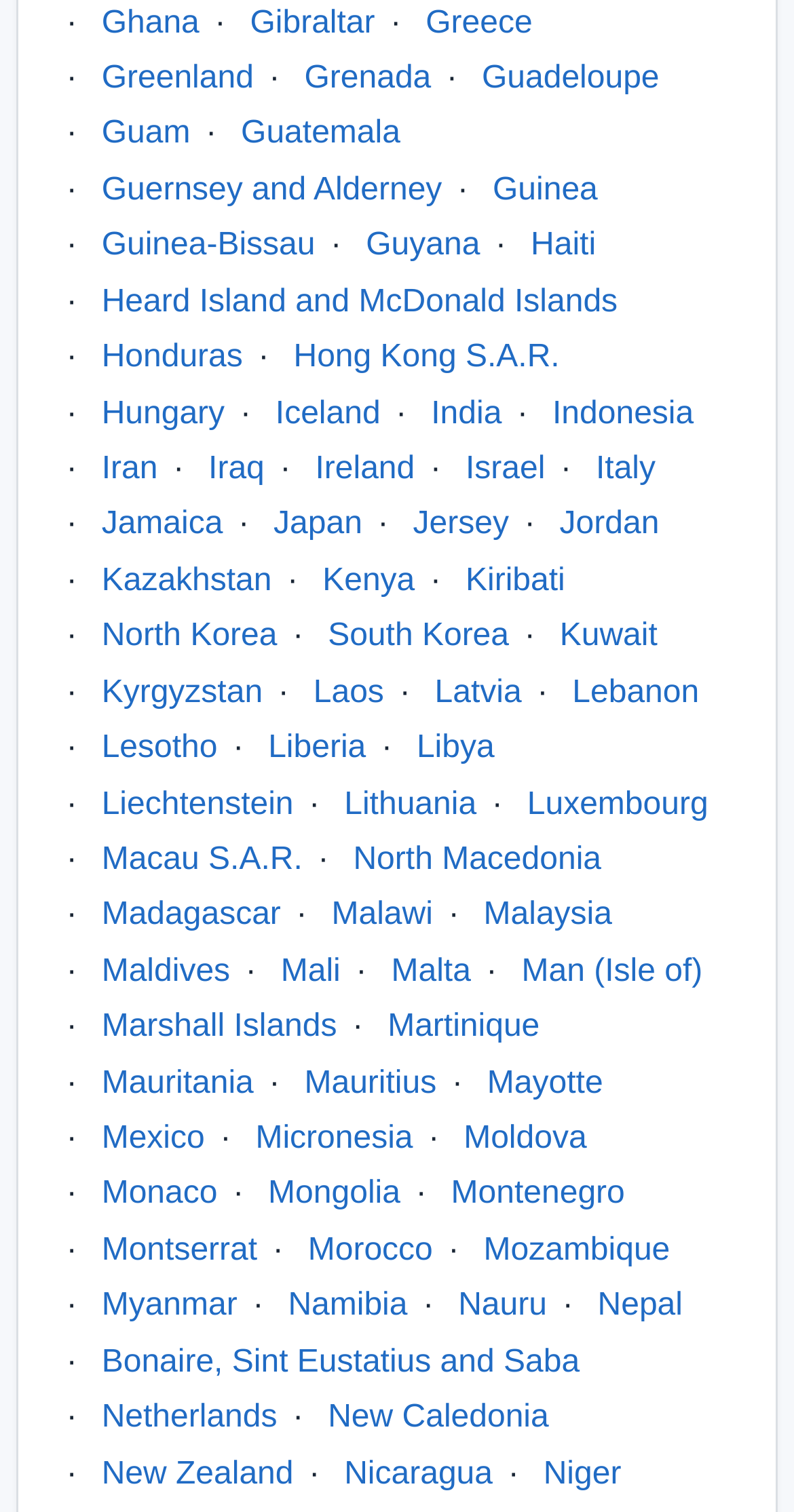Determine the bounding box coordinates of the clickable element to complete this instruction: "Click on Ghana". Provide the coordinates in the format of four float numbers between 0 and 1, [left, top, right, bottom].

[0.128, 0.004, 0.251, 0.026]